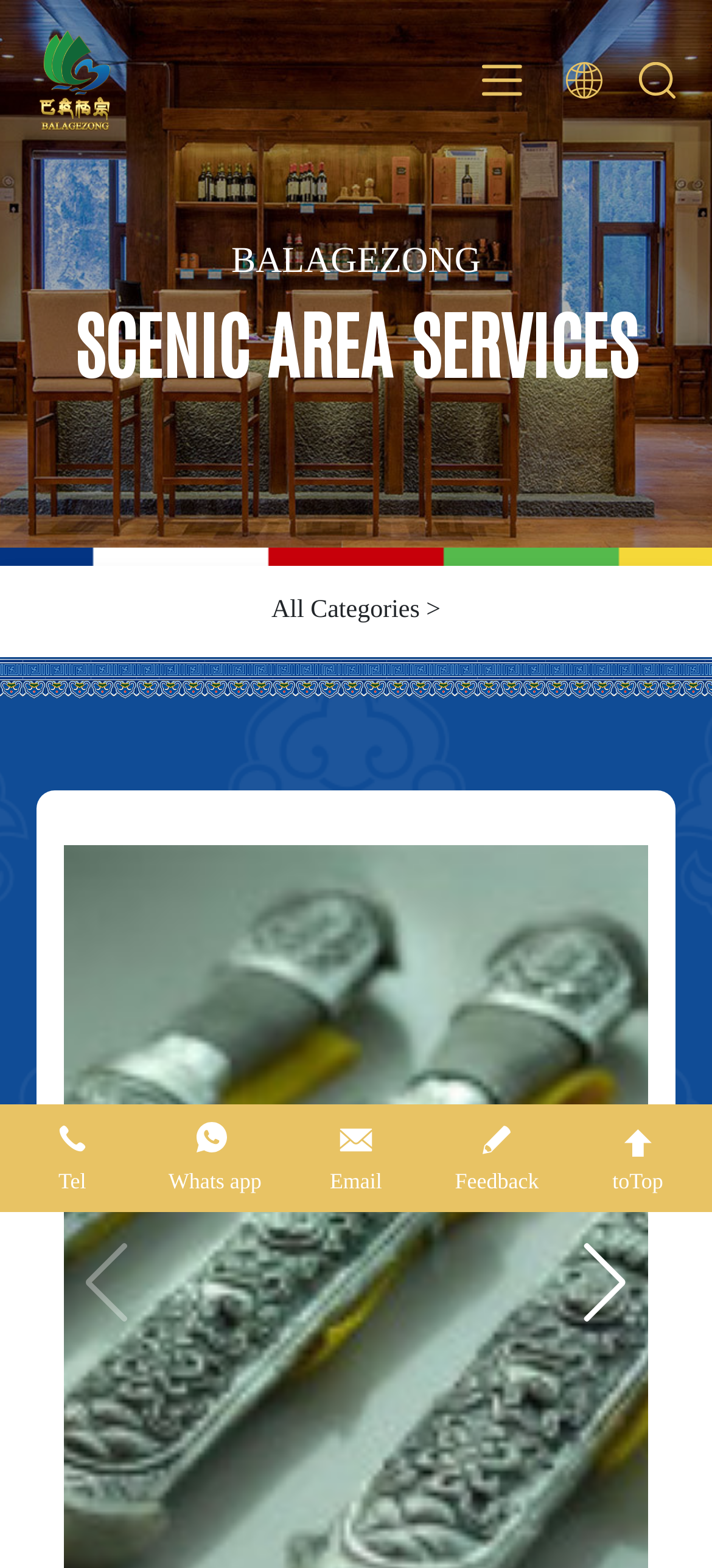Please identify the bounding box coordinates of the element I need to click to follow this instruction: "Send an email".

[0.401, 0.716, 0.599, 0.747]